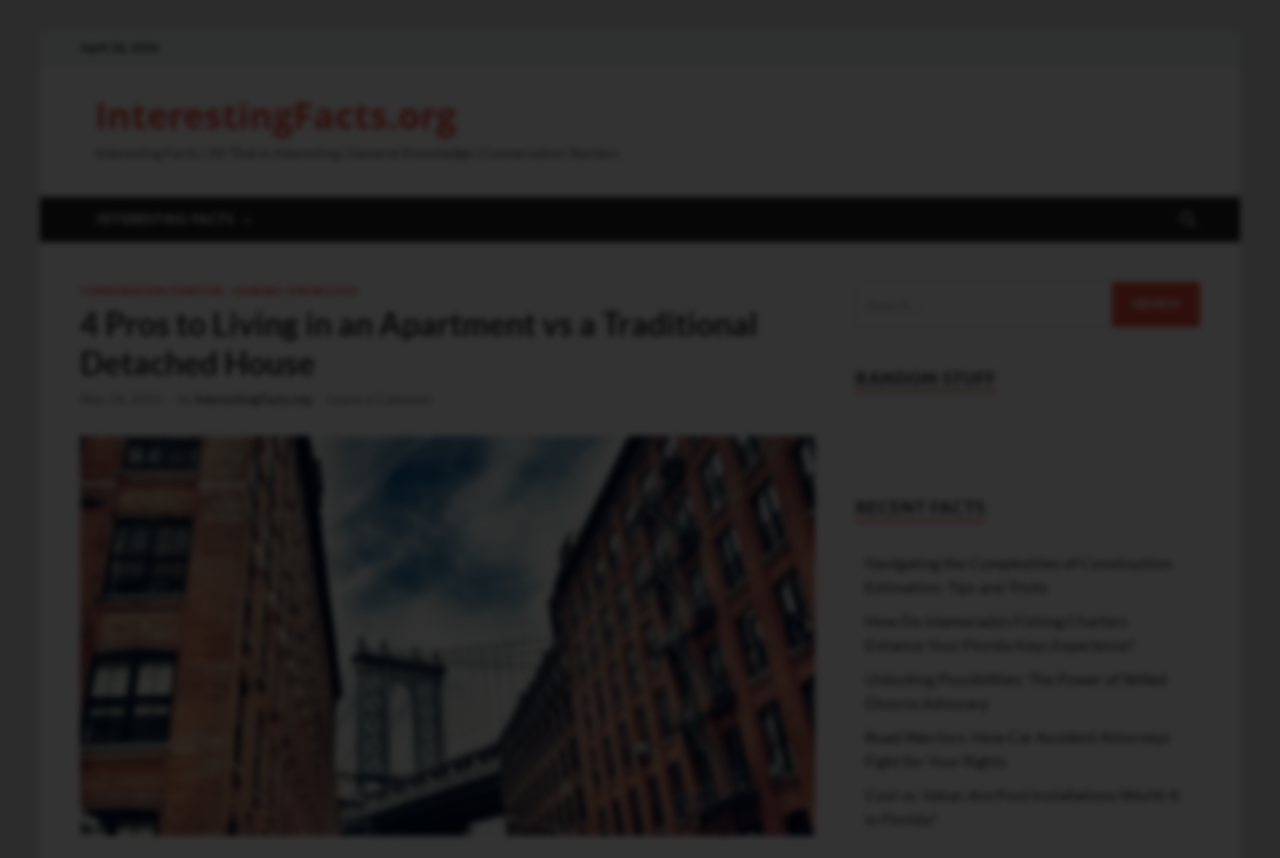Please identify the bounding box coordinates of the element's region that I should click in order to complete the following instruction: "Search for something". The bounding box coordinates consist of four float numbers between 0 and 1, i.e., [left, top, right, bottom].

[0.668, 0.328, 0.938, 0.381]